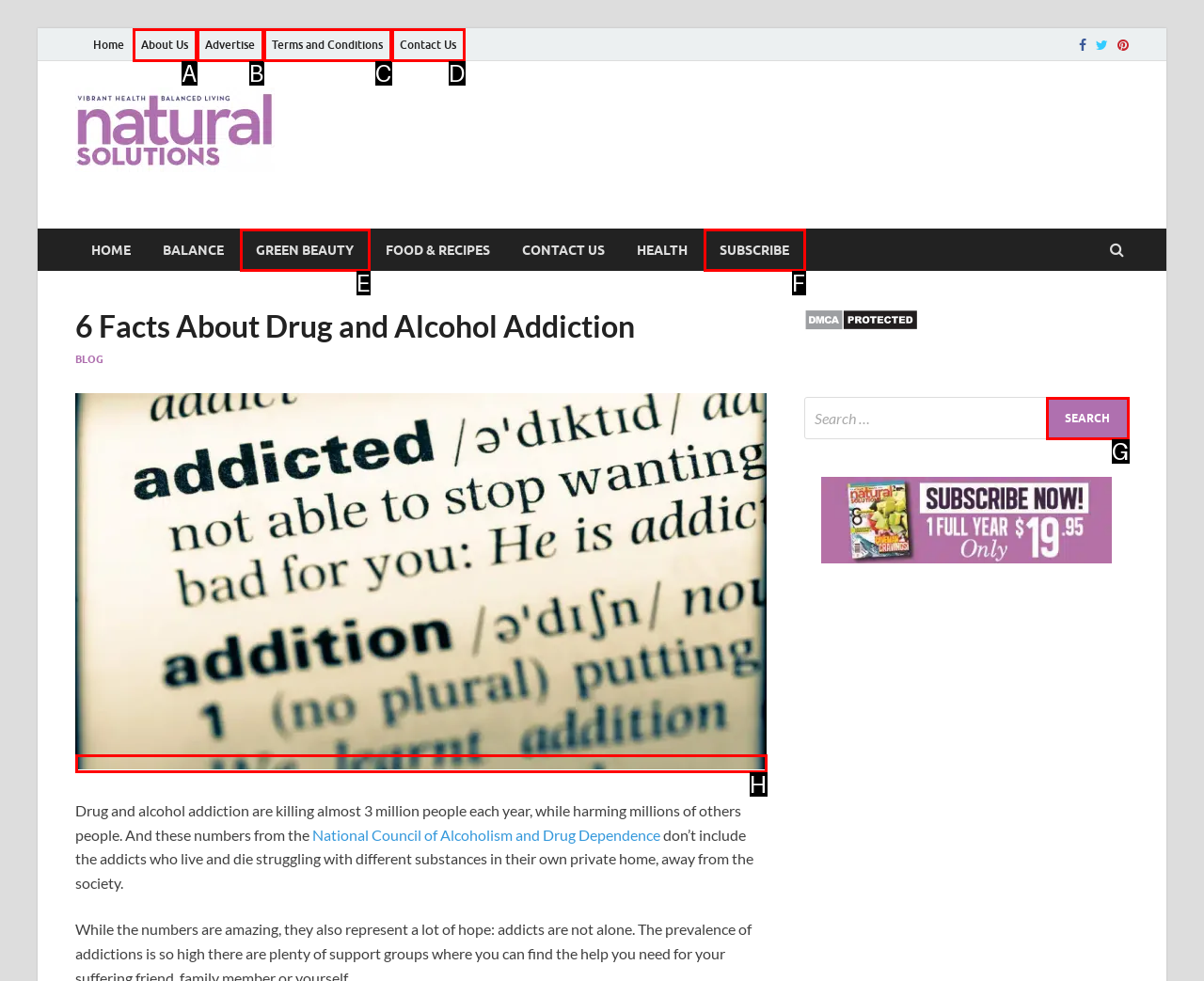Pinpoint the HTML element that fits the description: parent_node: Search for: value="Search"
Answer by providing the letter of the correct option.

G